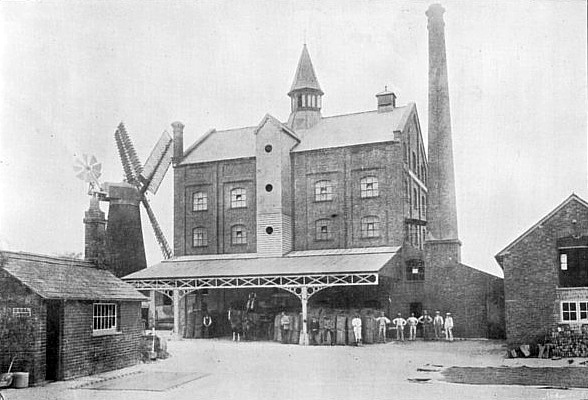Generate a detailed explanation of the scene depicted in the image.

This historical photograph captures the Bushell Brothers' boatyard as it appeared in January 1914, featuring a significant brick-built grain mill. The image showcases the imposing structure with its distinctive architectural elements, including a prominent tower and a tall chimney. To the left, a traditional windmill can be seen, emphasizing the dual methods of milling that were once prevalent. In the foreground, a group of workers stands beneath a covered area in front of the mill, highlighting the human element in this industrious setting. The photograph not only serves as a visual record of early 20th-century milling technology but also represents the modernization efforts that took place at the mill following the developments initiated by John Bushell's son, Joseph. This era marked a transition in milling practices, reflecting the technological advancements of the time.